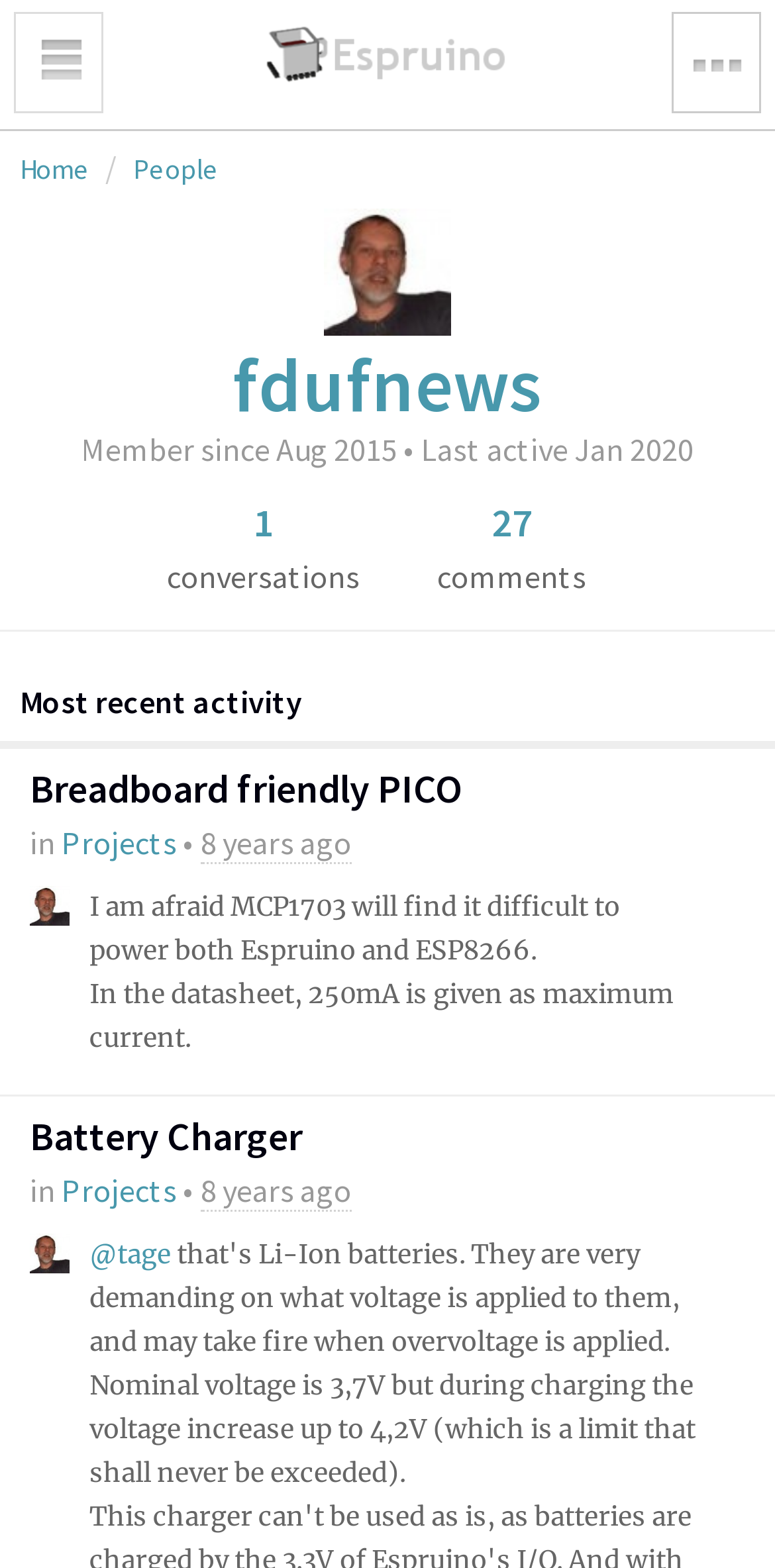Could you determine the bounding box coordinates of the clickable element to complete the instruction: "Read most recent activity"? Provide the coordinates as four float numbers between 0 and 1, i.e., [left, top, right, bottom].

[0.0, 0.422, 1.0, 0.476]